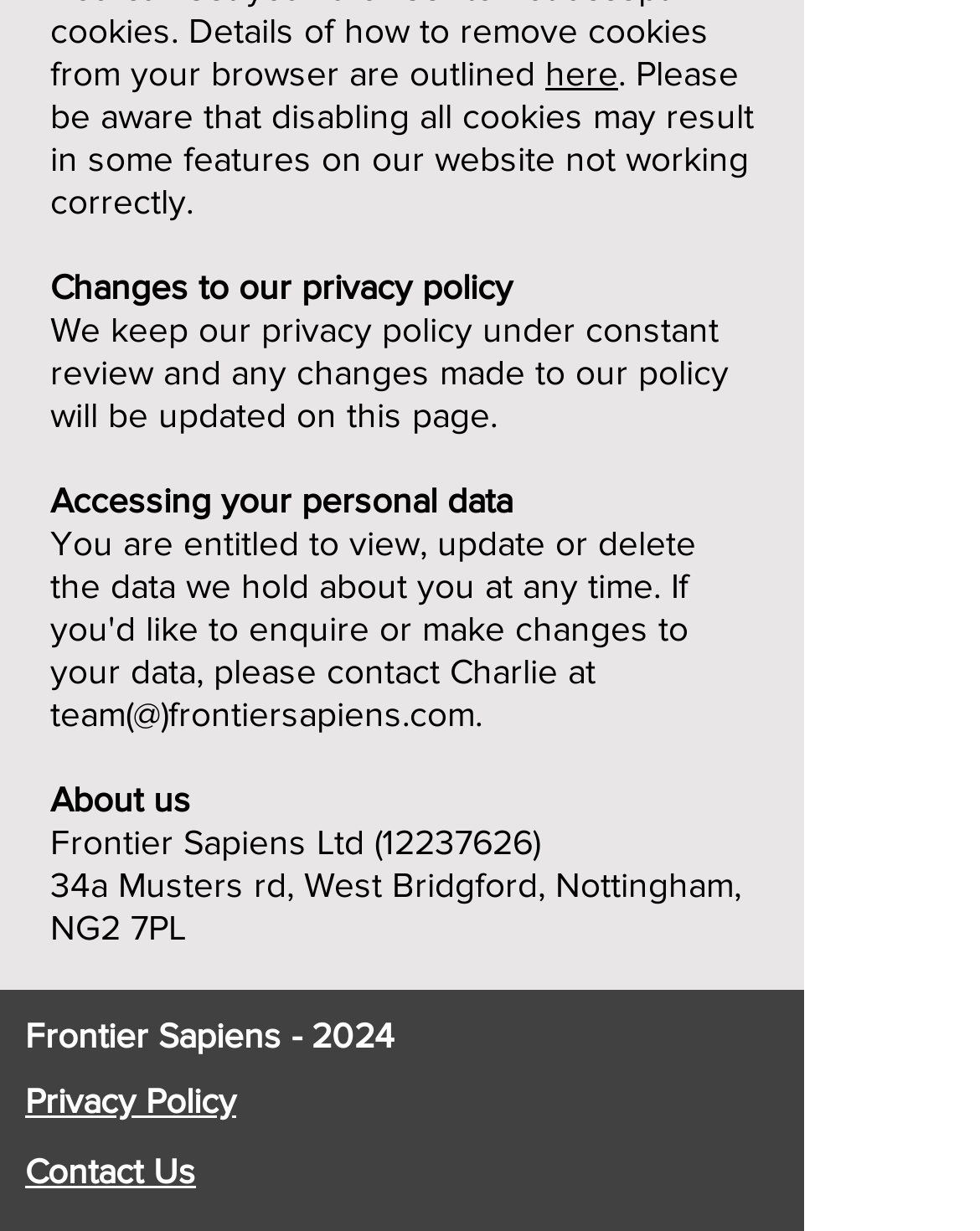Provide a one-word or brief phrase answer to the question:
What social media platforms are linked on the page?

Instagram and Facebook